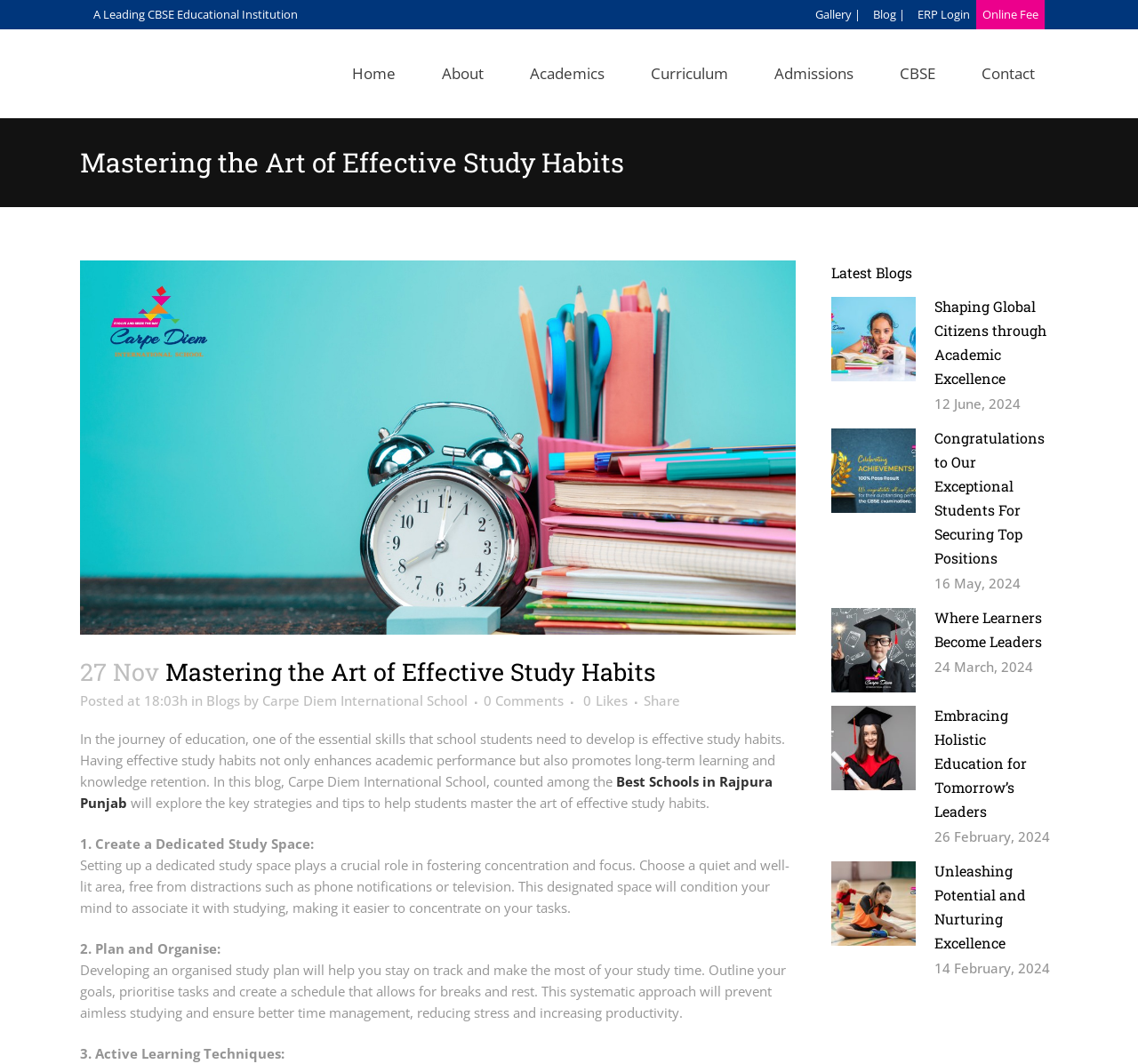Find the bounding box of the UI element described as: "Best Schools in Rajpura Punjab". The bounding box coordinates should be given as four float values between 0 and 1, i.e., [left, top, right, bottom].

[0.07, 0.726, 0.679, 0.763]